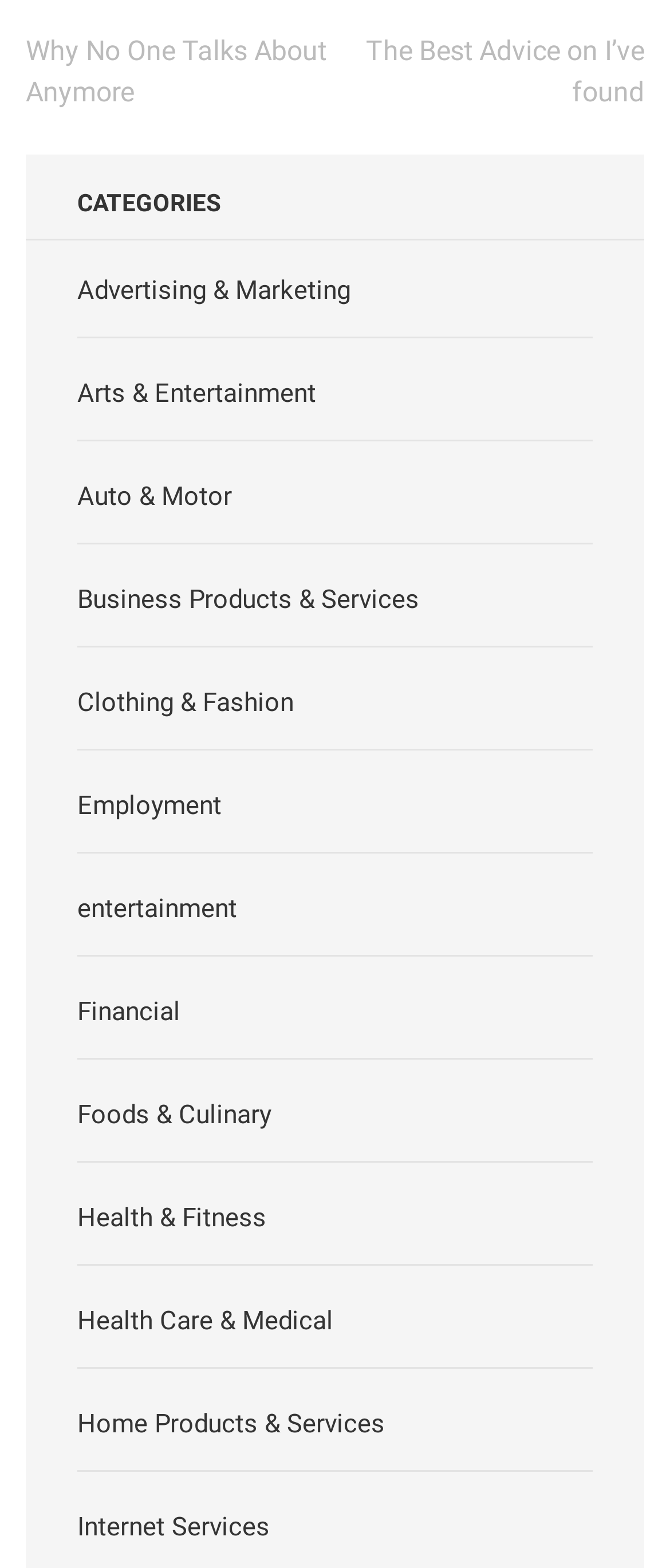Specify the bounding box coordinates of the element's area that should be clicked to execute the given instruction: "visit 'Internet Services' page". The coordinates should be four float numbers between 0 and 1, i.e., [left, top, right, bottom].

[0.115, 0.964, 0.403, 0.984]